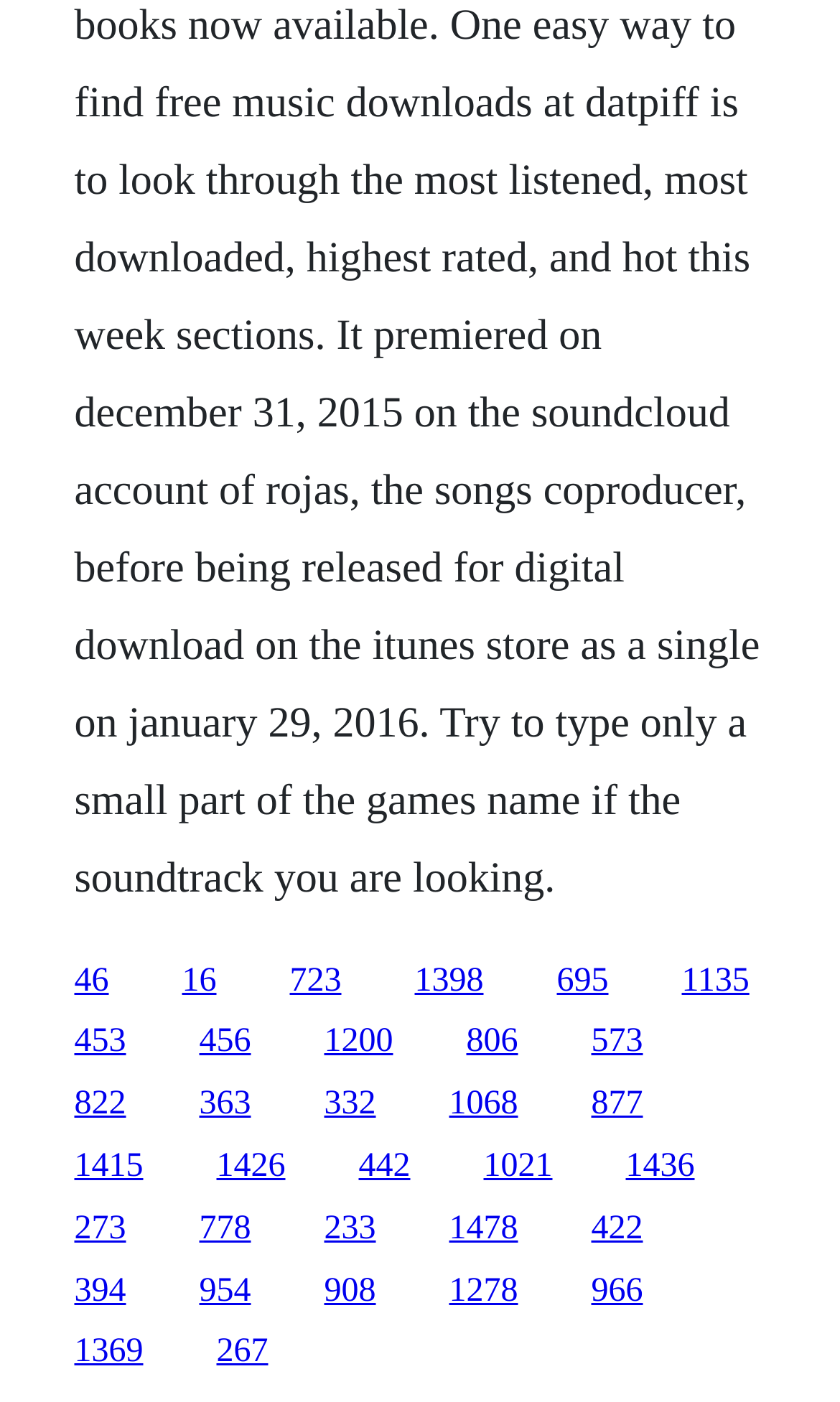Determine the bounding box coordinates of the clickable region to execute the instruction: "go to the 1068 link". The coordinates should be four float numbers between 0 and 1, denoted as [left, top, right, bottom].

[0.535, 0.774, 0.617, 0.801]